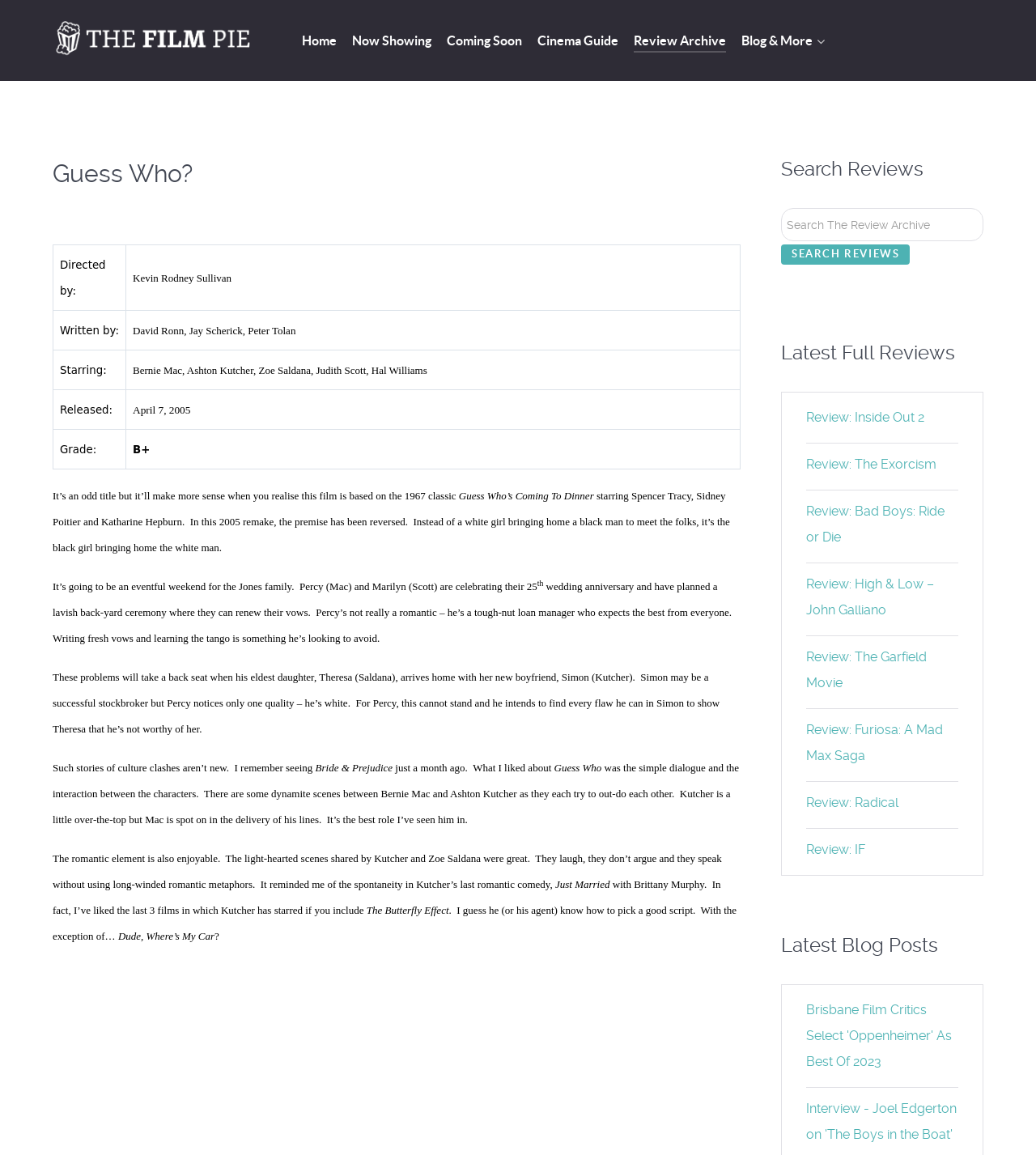Determine the bounding box coordinates of the clickable region to carry out the instruction: "Search The Review Archive".

[0.754, 0.18, 0.949, 0.209]